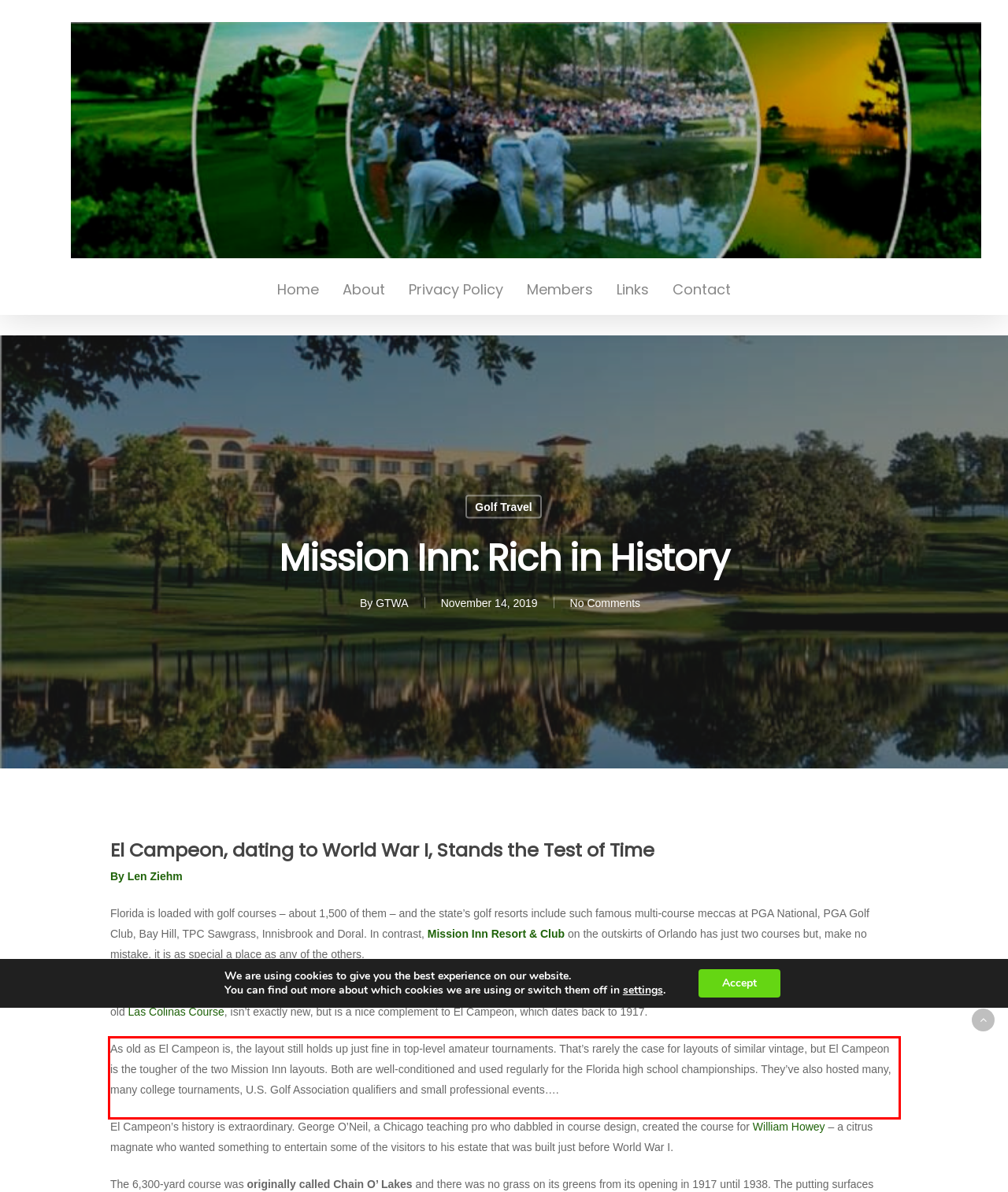Examine the webpage screenshot and use OCR to obtain the text inside the red bounding box.

As old as El Campeon is, the layout still holds up just fine in top-level amateur tournaments. That’s rarely the case for layouts of similar vintage, but El Campeon is the tougher of the two Mission Inn layouts. Both are well-conditioned and used regularly for the Florida high school championships. They’ve also hosted many, many college tournaments, U.S. Golf Association qualifiers and small professional events….